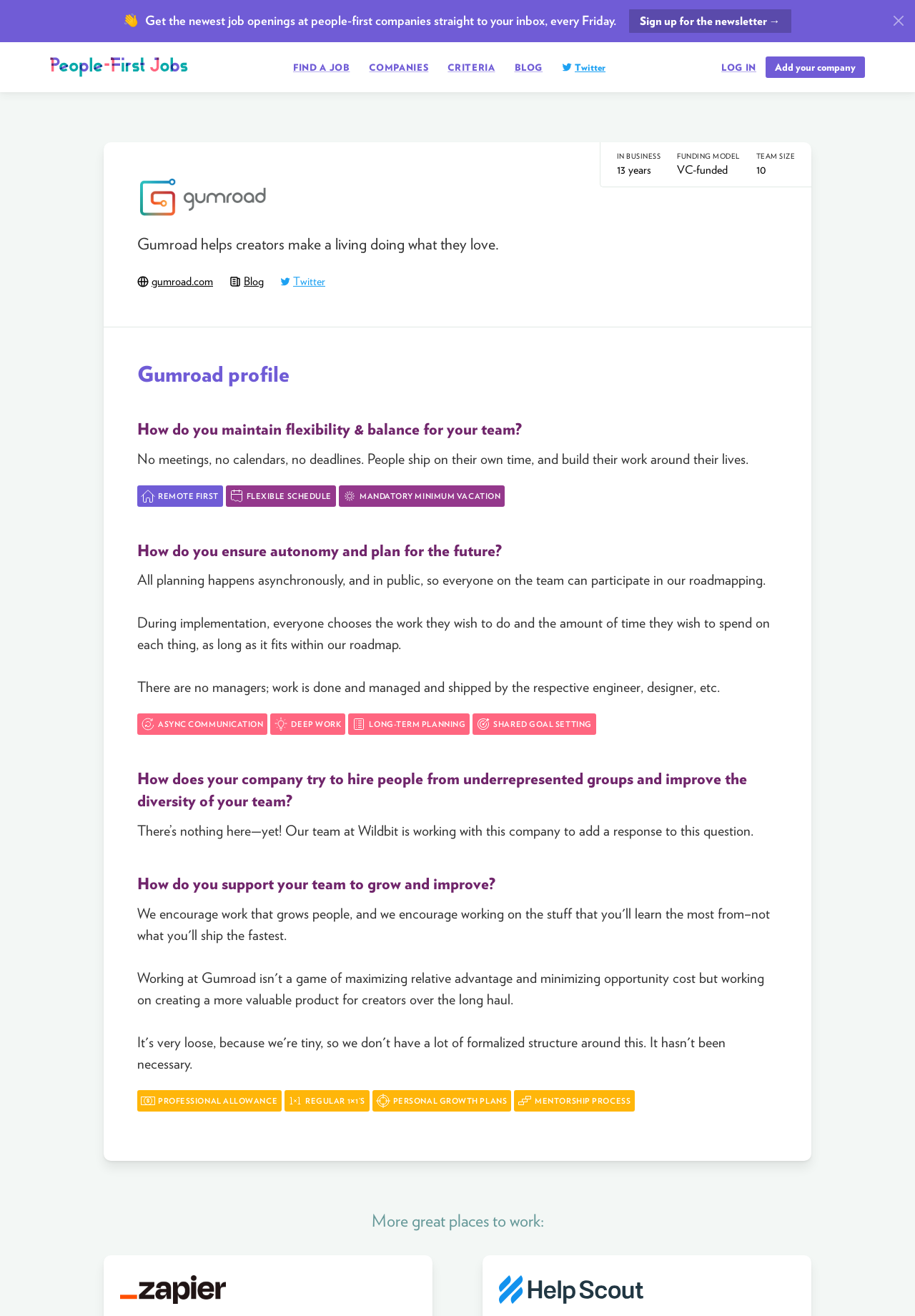How often does Gumroad encourage employees to take vacation?
Please use the visual content to give a single word or phrase answer.

Mandatory minimum vacation